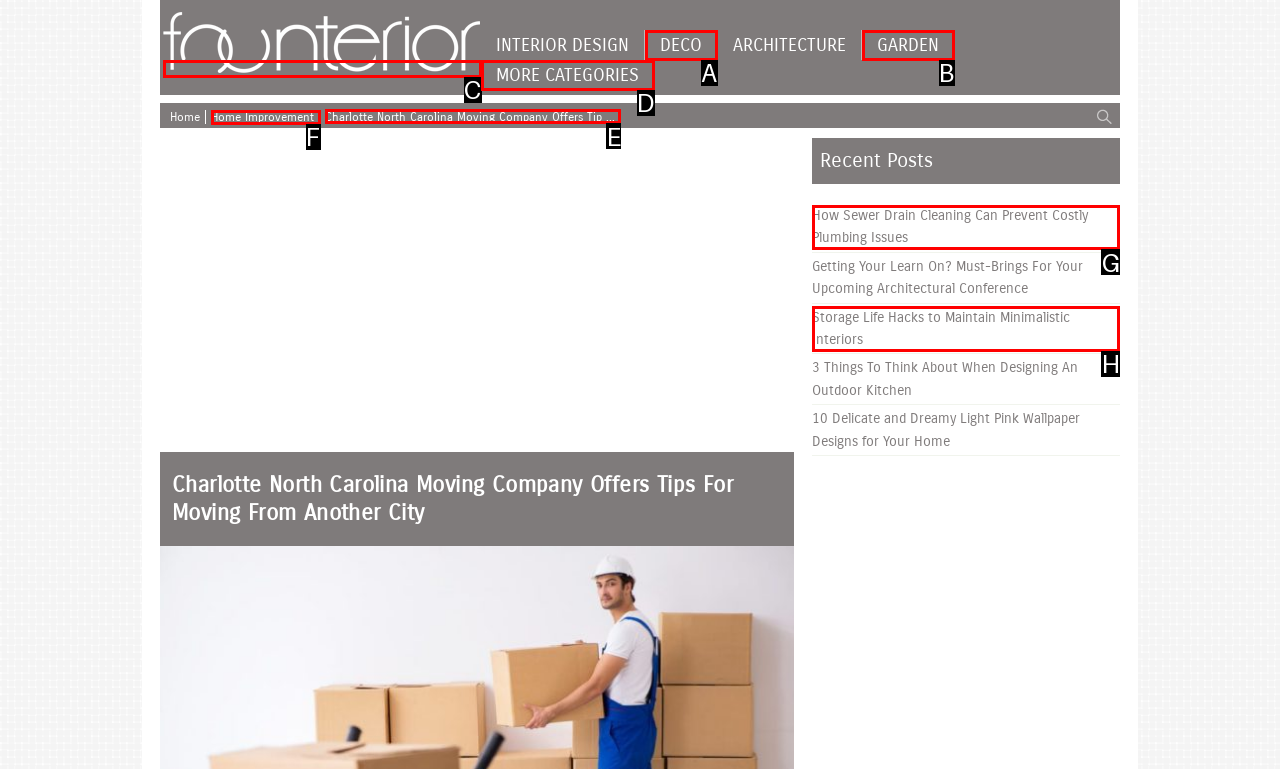Please indicate which HTML element should be clicked to fulfill the following task: Read the article about Charlotte North Carolina Moving Company. Provide the letter of the selected option.

E